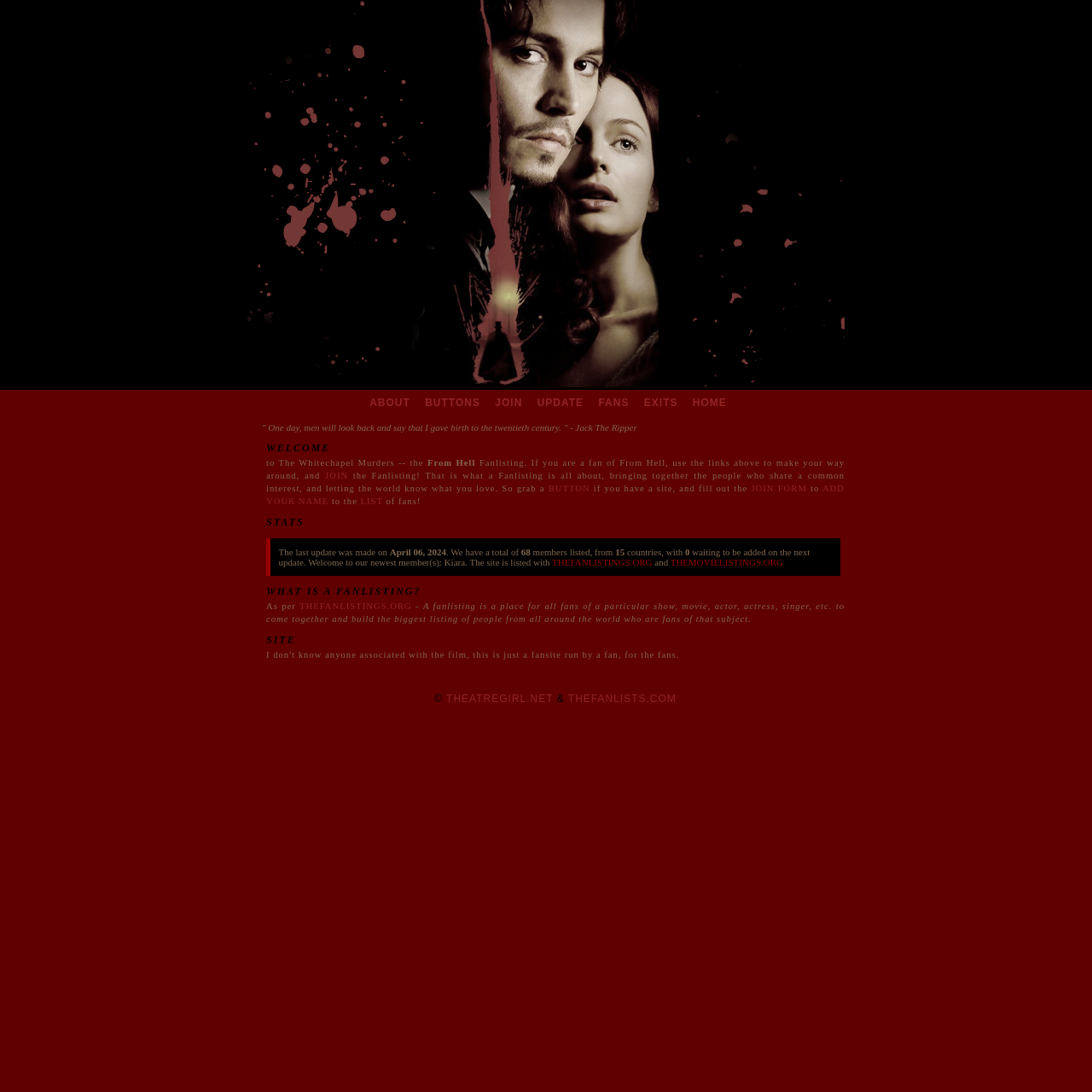Describe all visible elements and their arrangement on the webpage.

The webpage is a fanlisting for the comic book series "From Hell" by Alan Moore and Eddie Campbell. At the top of the page, there is a large image of the comic book cover, taking up about half of the screen width. Below the image, there is a navigation menu with links to different sections of the fanlisting, including "ABOUT", "BUTTONS", "JOIN", "UPDATE", "FANS", "EXITS", and "HOME".

To the right of the navigation menu, there is a quote from Jack the Ripper, the main character of the comic book series. Below the quote, there is a welcome message that introduces the fanlisting and explains its purpose.

The main content of the page is divided into several sections. The first section explains what a fanlisting is and how it works. There is a link to a "JOIN FORM" where fans can add their names to the list. Below this section, there is a list of statistics, including the total number of members, the number of countries represented, and the number of fans waiting to be added.

The next section welcomes new members and lists the newest additions to the fanlisting. There are also links to other fanlisting networks, including THEFANLISTINGS.ORG and THEMOVIELISTINGS.ORG.

Further down the page, there is a section that explains what a fanlisting is in more detail, with a quote from THEFANLISTINGS.ORG. There is also a link to the site's copyright information, which credits THEATREGIRL.NET and THEFANLISTS.COM.

Overall, the webpage is dedicated to bringing together fans of the "From Hell" comic book series and providing a platform for them to connect and share their enthusiasm.